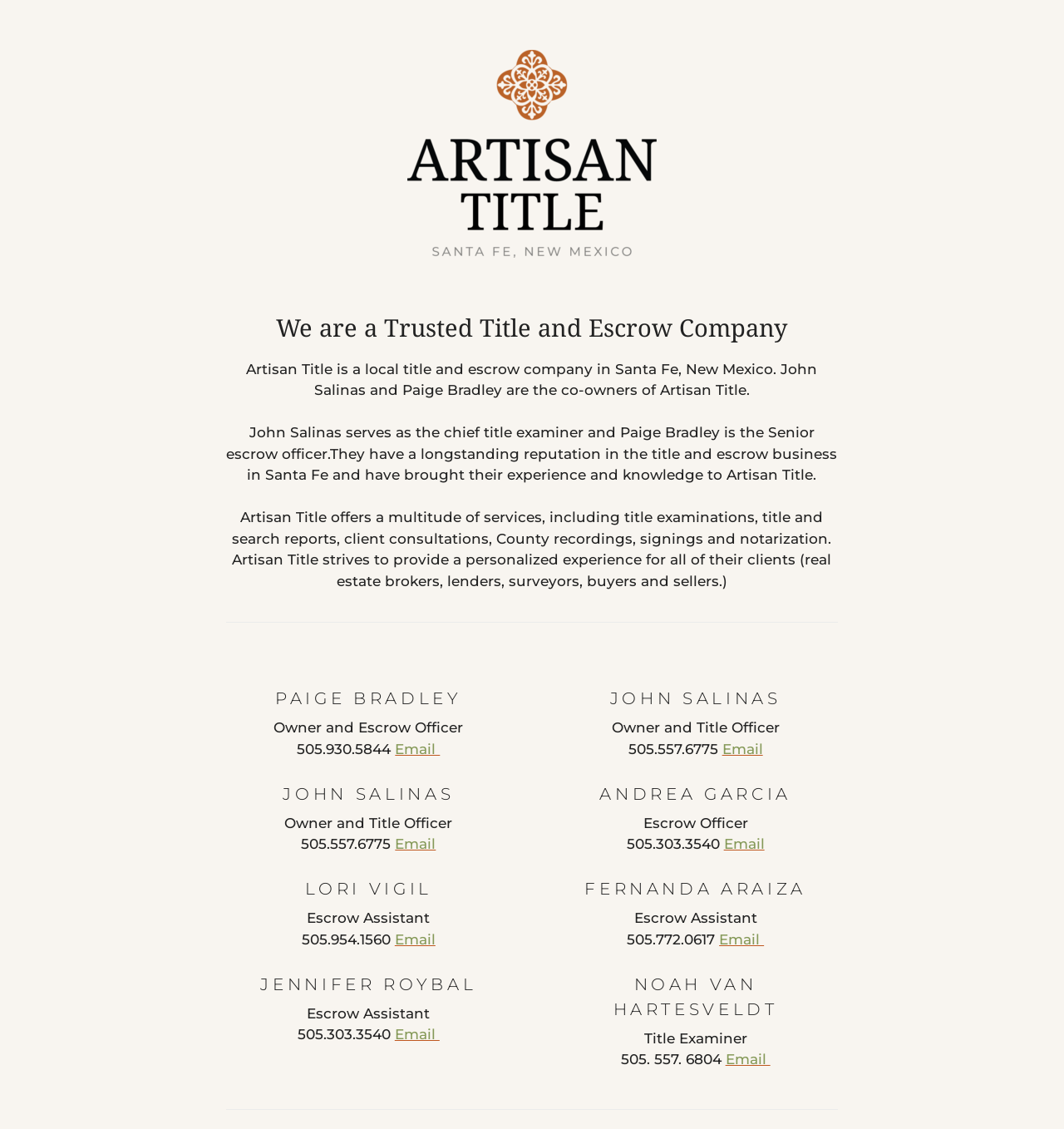What is the role of Noah Van Hartesveldt at Artisan Title?
Refer to the image and give a detailed answer to the query.

I found this information by reading the contact information listed under Noah Van Hartesveldt's name on the webpage, which mentions that he is a Title Examiner.